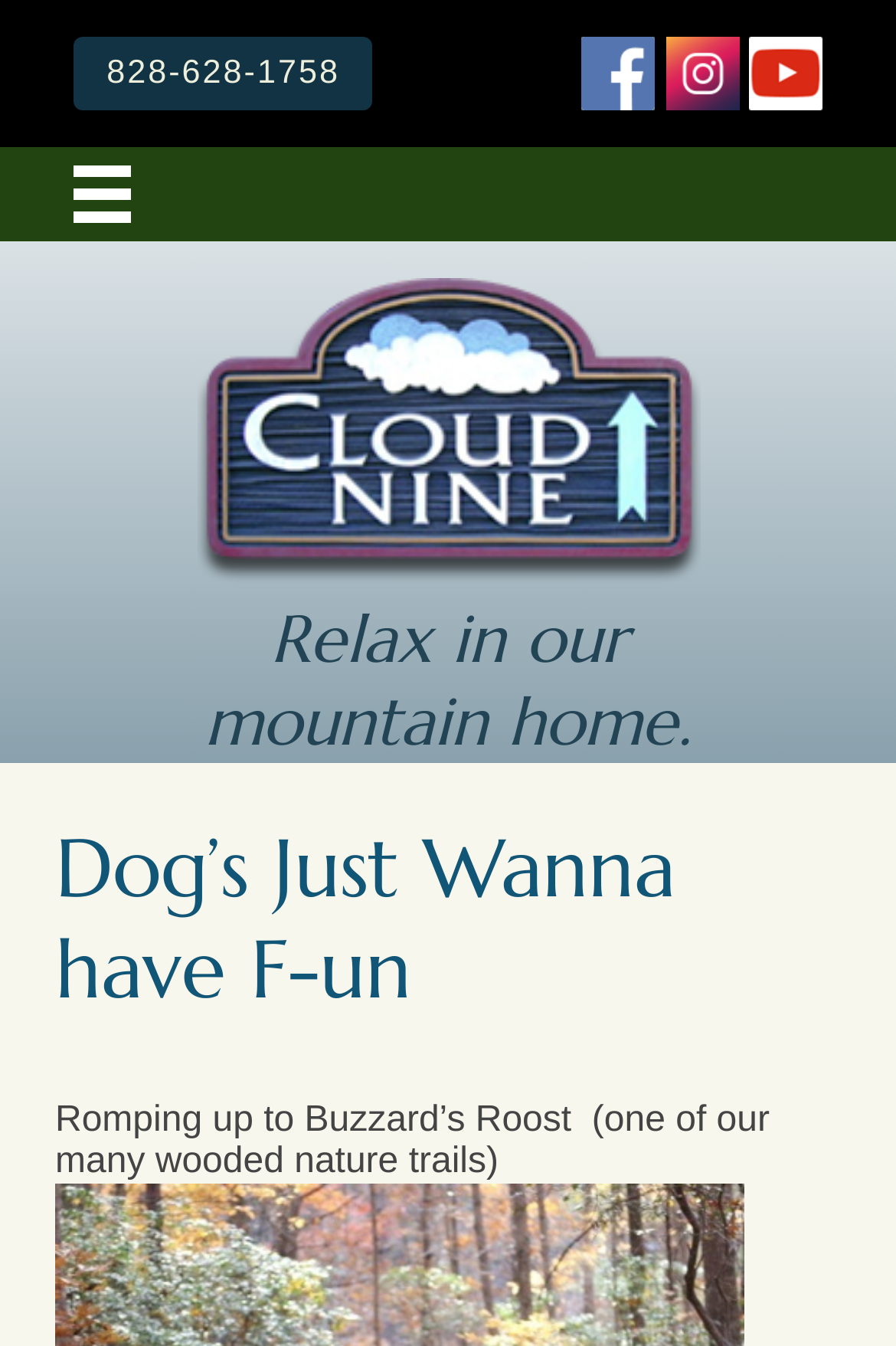Please find the bounding box coordinates in the format (top-left x, top-left y, bottom-right x, bottom-right y) for the given element description. Ensure the coordinates are floating point numbers between 0 and 1. Description: alt="instagram"

[0.742, 0.06, 0.824, 0.089]